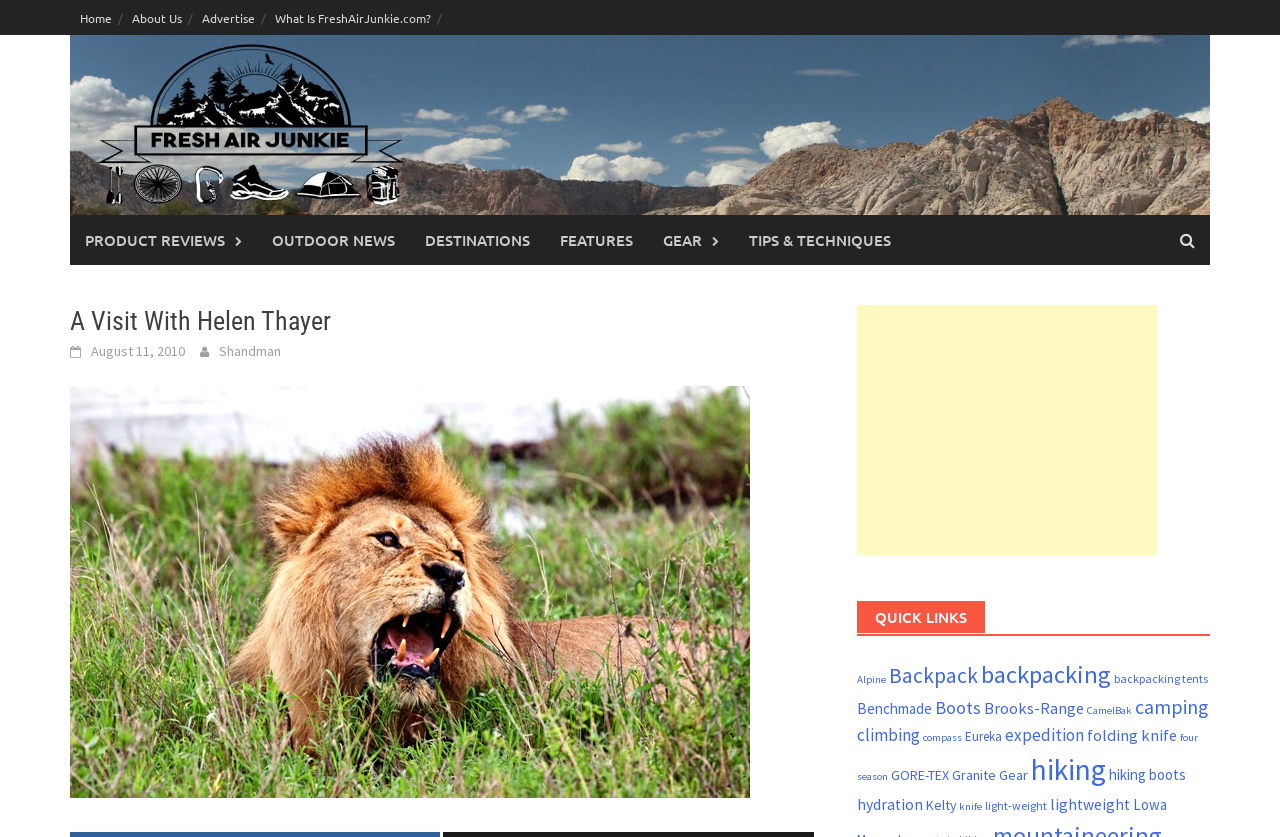Indicate the bounding box coordinates of the element that must be clicked to execute the instruction: "learn about application". The coordinates should be given as four float numbers between 0 and 1, i.e., [left, top, right, bottom].

None